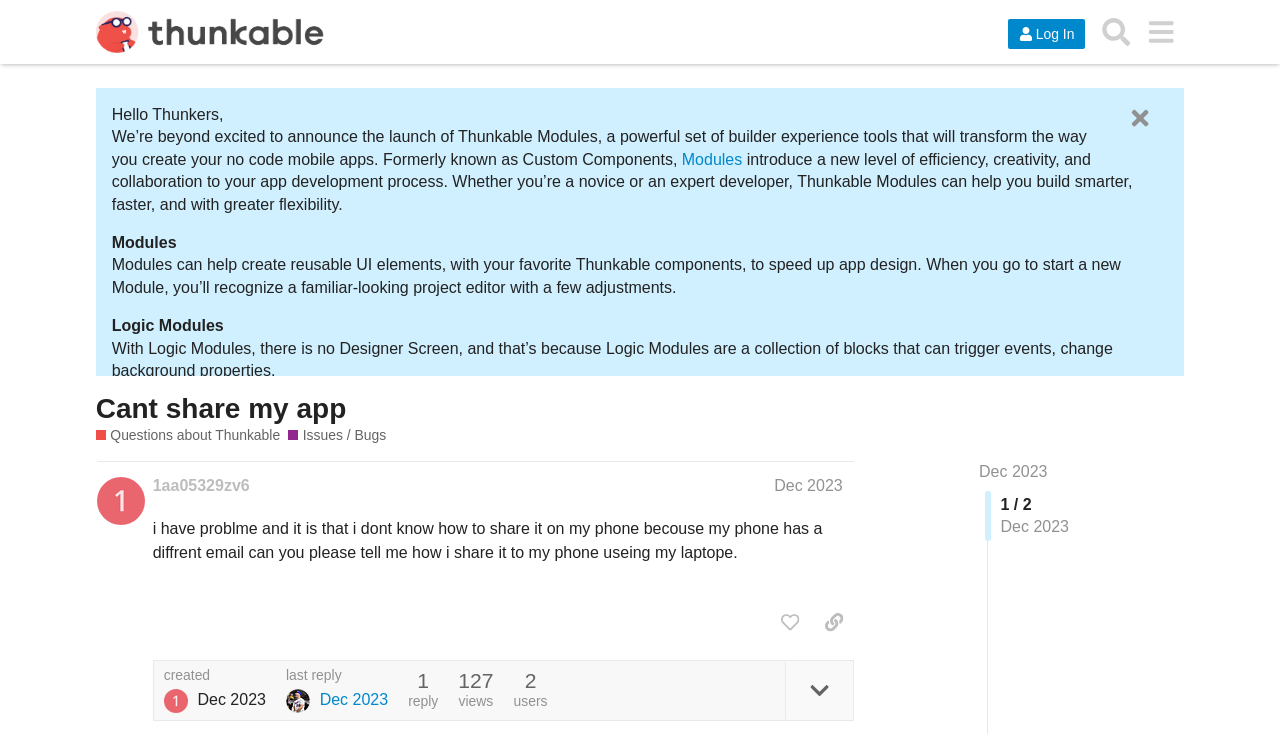Your task is to find and give the main heading text of the webpage.

Cant share my app